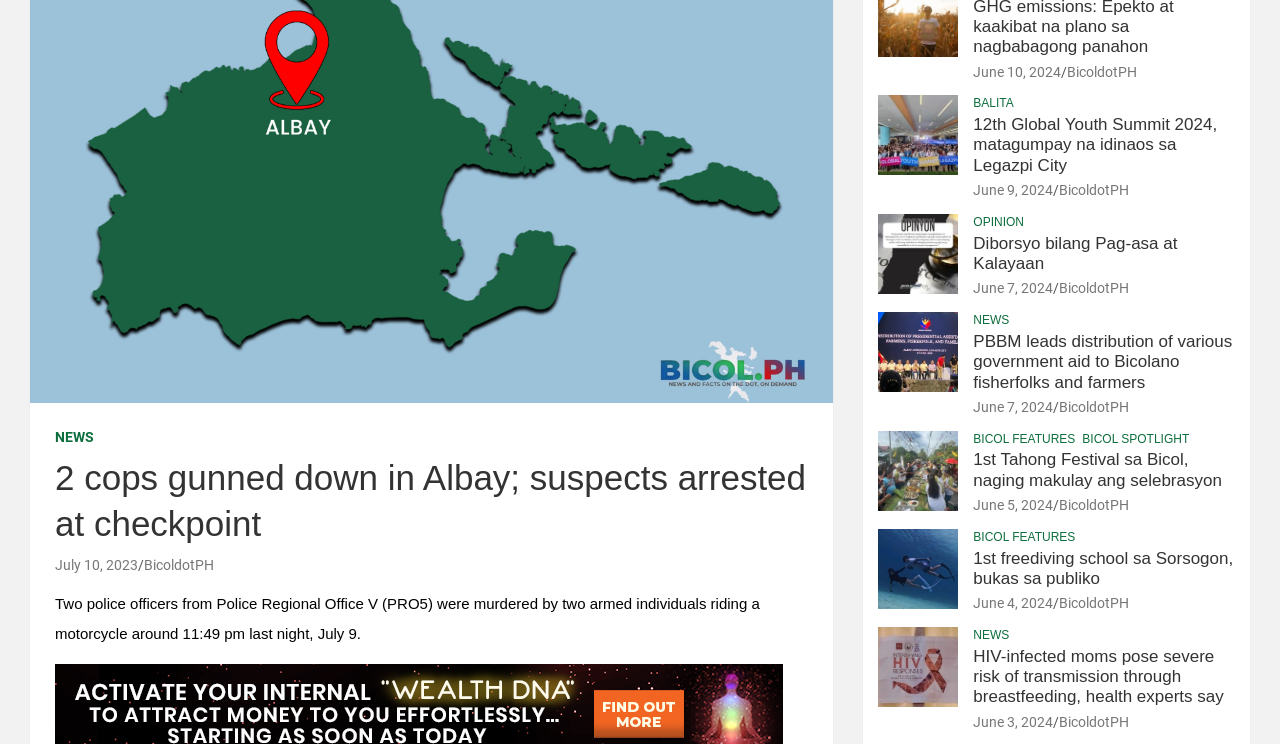Refer to the element description Diborsyo bilang Pag-asa at Kalayaan and identify the corresponding bounding box in the screenshot. Format the coordinates as (top-left x, top-left y, bottom-right x, bottom-right y) with values in the range of 0 to 1.

[0.76, 0.314, 0.92, 0.367]